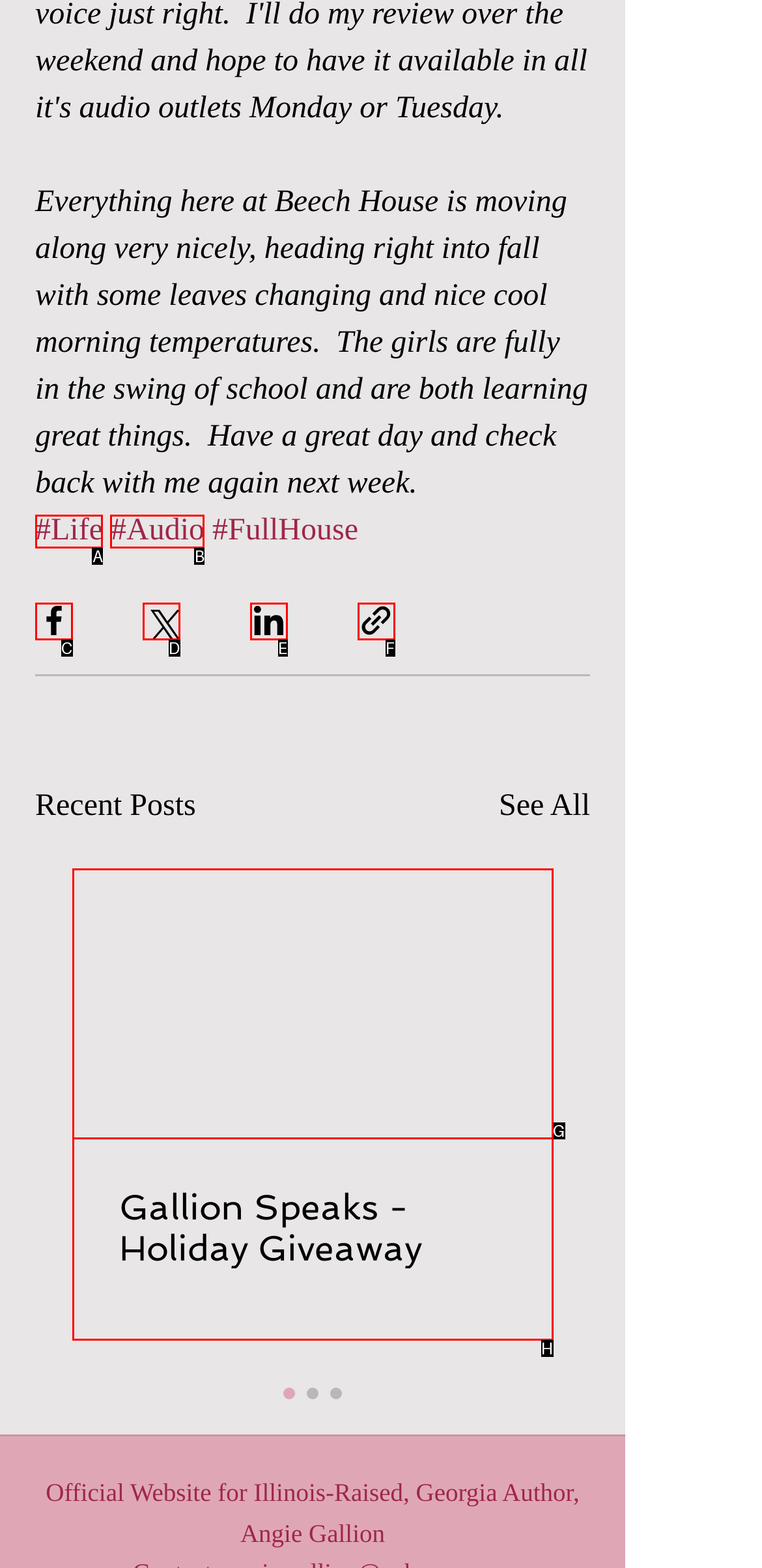Select the option that fits this description: aria-label="Share via link"
Answer with the corresponding letter directly.

F